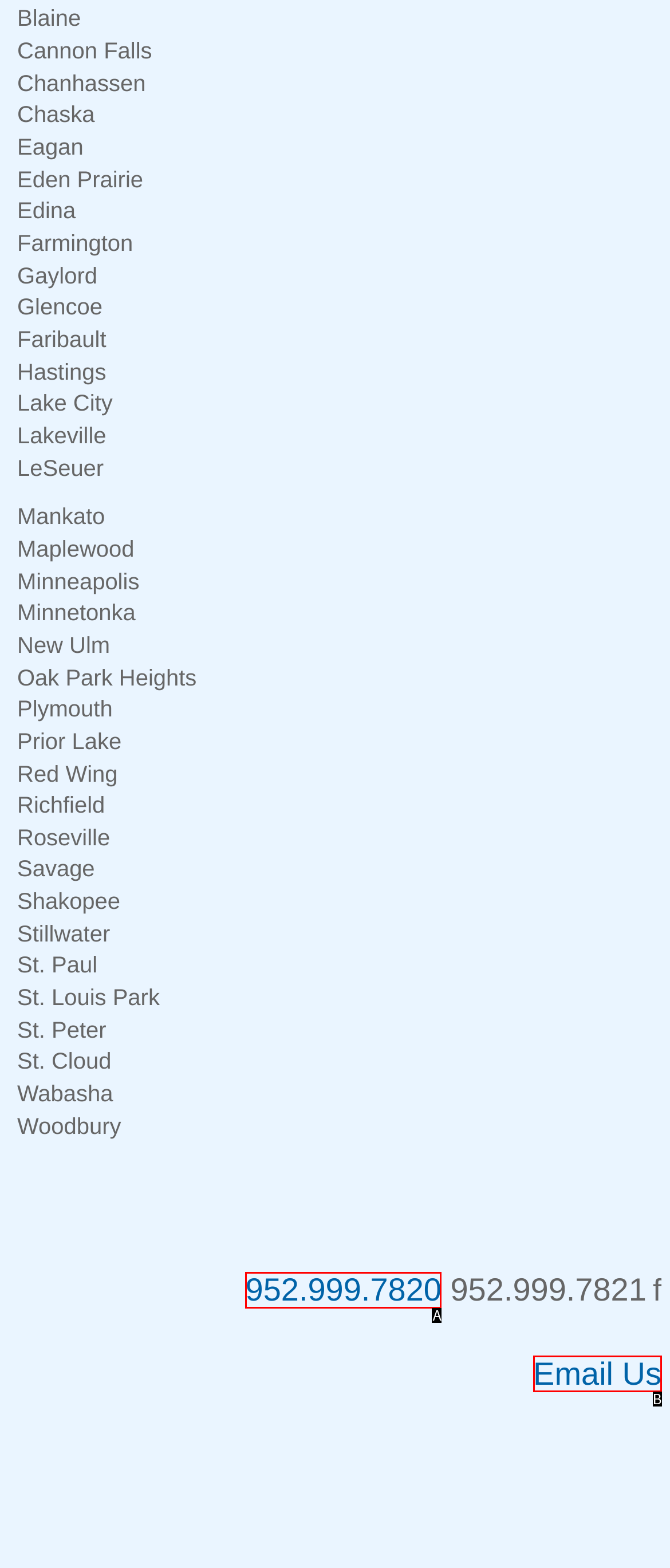Tell me which option best matches this description: Email Us
Answer with the letter of the matching option directly from the given choices.

B